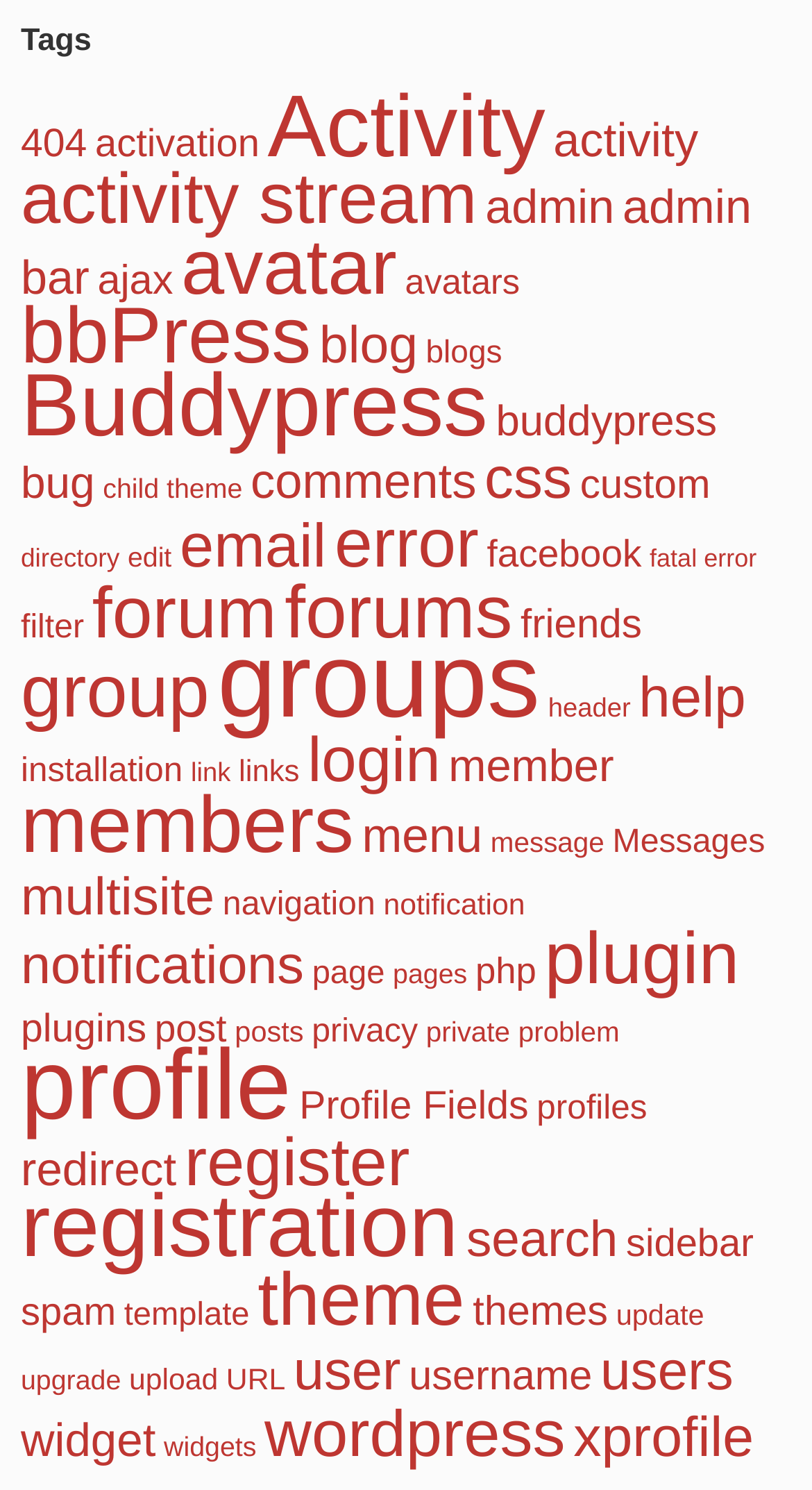Identify the coordinates of the bounding box for the element that must be clicked to accomplish the instruction: "click on '404' link".

[0.026, 0.082, 0.107, 0.112]